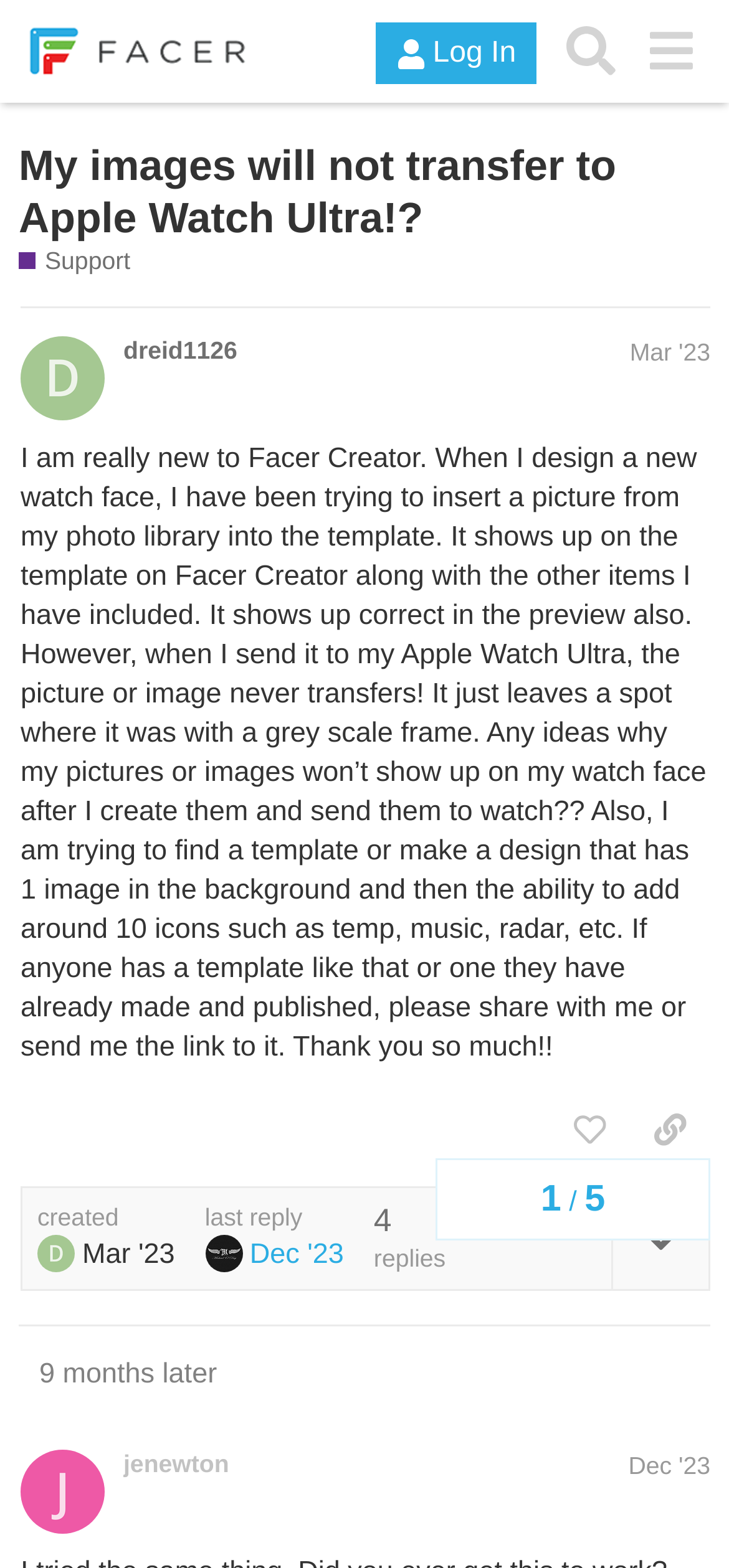Give a short answer to this question using one word or a phrase:
What is the purpose of the 'Search' button?

to search